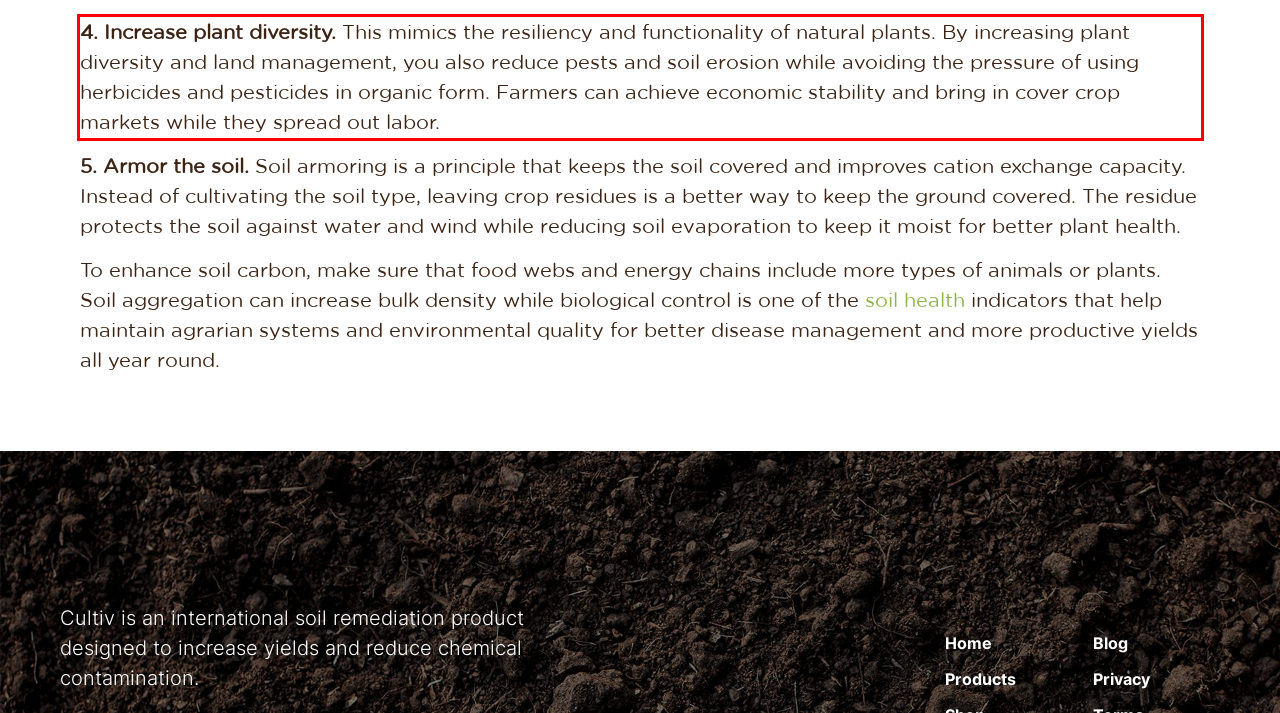Given a screenshot of a webpage with a red bounding box, extract the text content from the UI element inside the red bounding box.

4. Increase plant diversity. This mimics the resiliency and functionality of natural plants. By increasing plant diversity and land management, you also reduce pests and soil erosion while avoiding the pressure of using herbicides and pesticides in organic form. Farmers can achieve economic stability and bring in cover crop markets while they spread out labor.